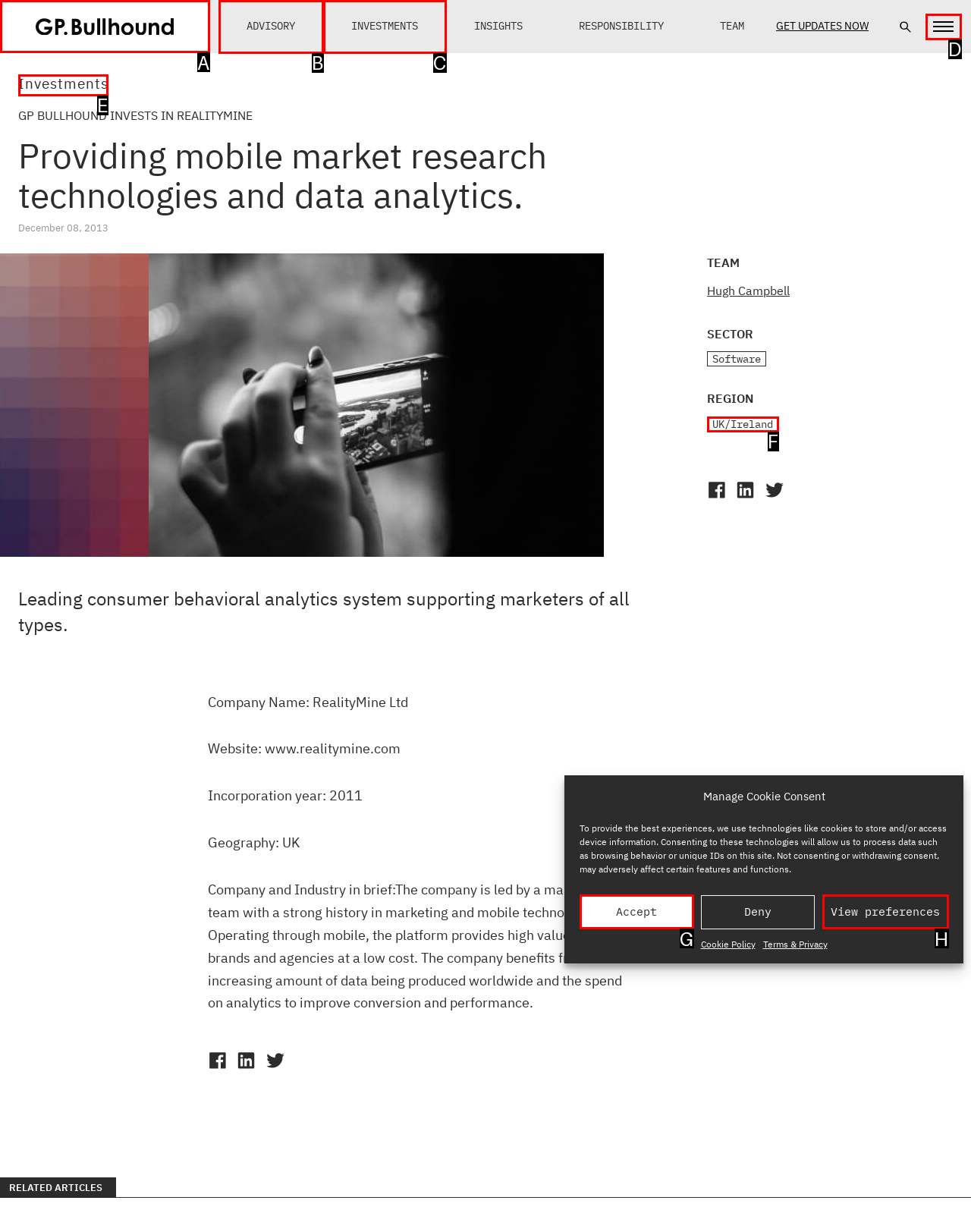Decide which UI element to click to accomplish the task: Click the GPBUllhound link
Respond with the corresponding option letter.

A